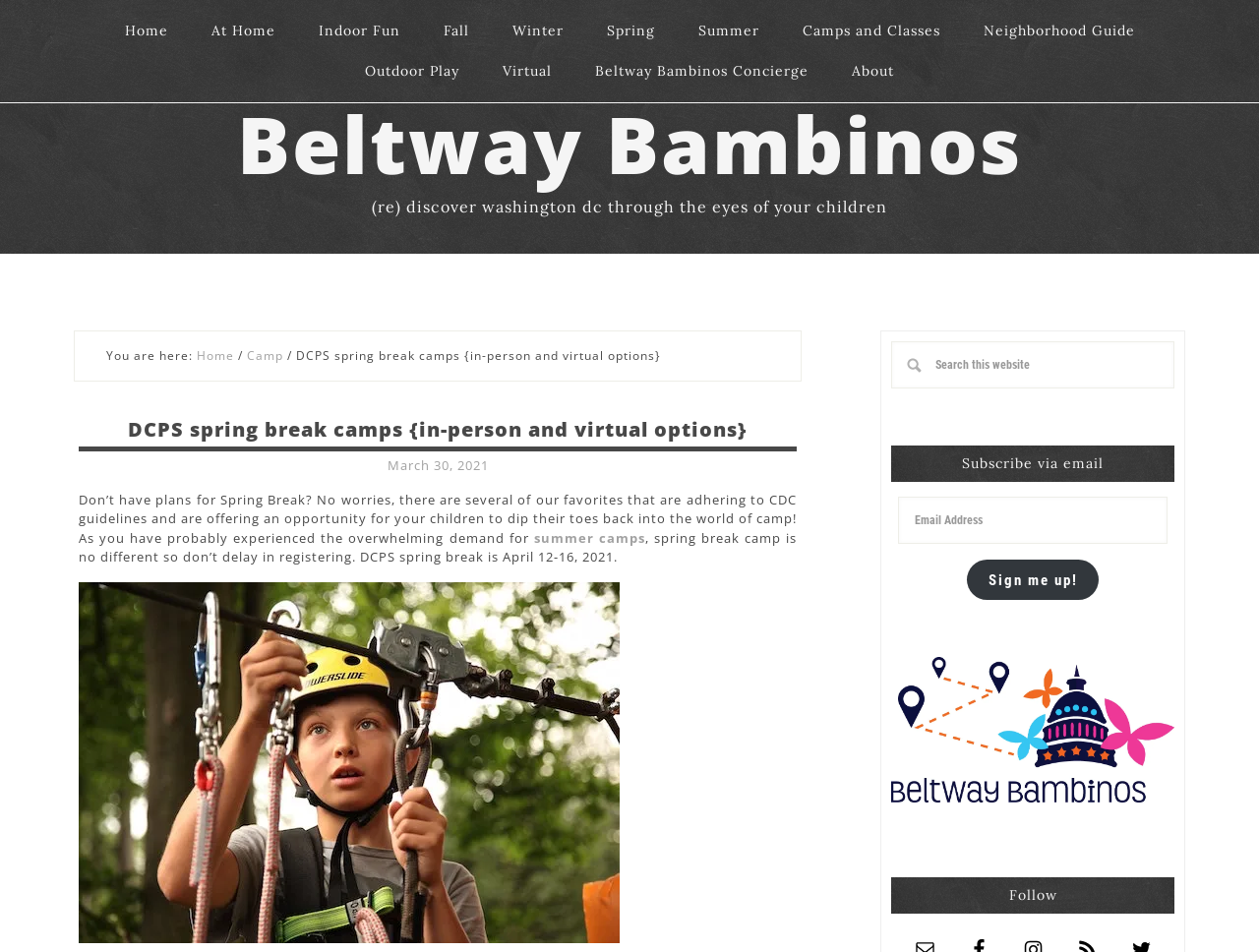How many navigation links are there in the main navigation?
Answer the question using a single word or phrase, according to the image.

14